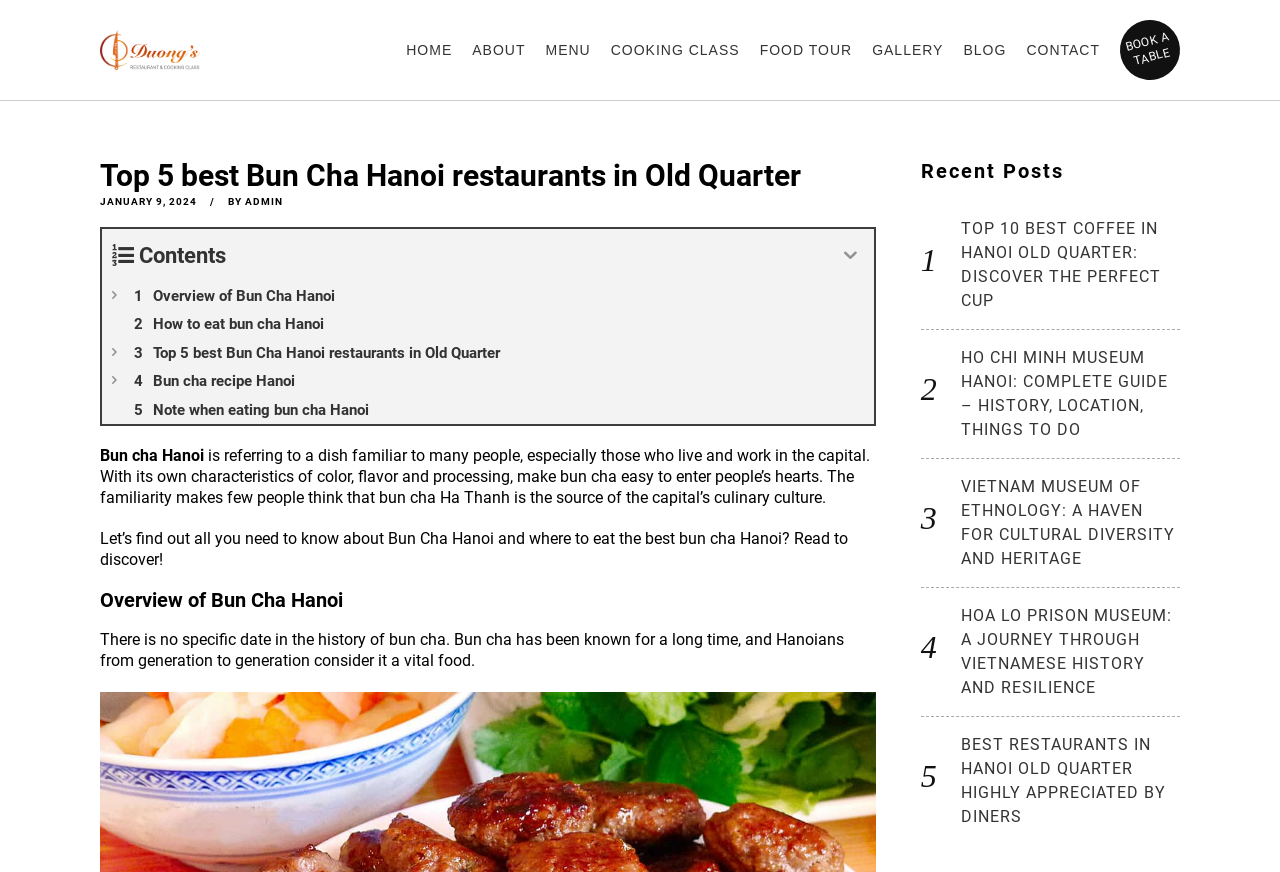Respond with a single word or phrase:
What is the significance of Bun Cha Hanoi in Hanoi's culinary culture?

It is a vital food